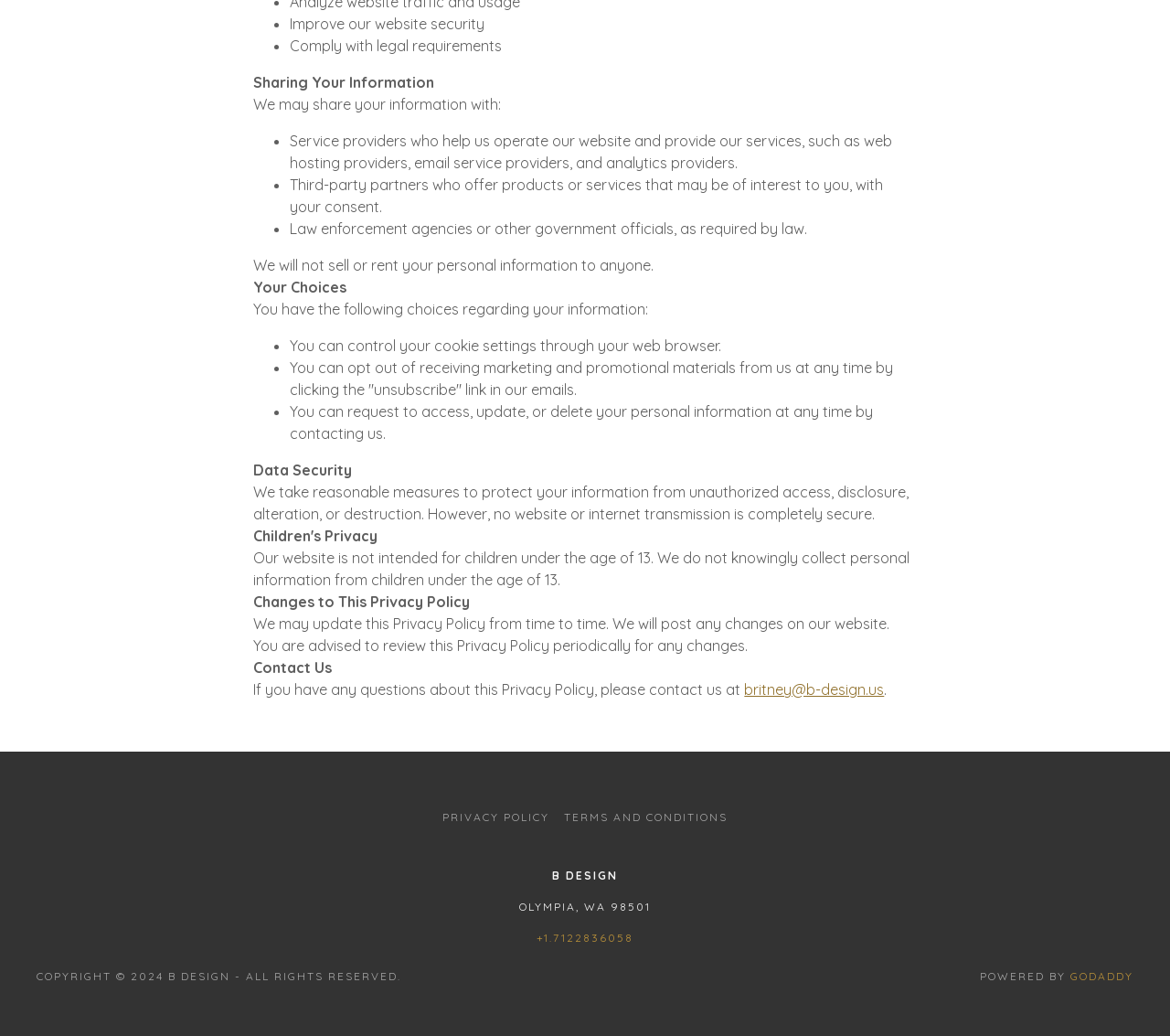How can users request to access or delete personal information?
Using the image, elaborate on the answer with as much detail as possible.

The webpage mentions that users can request to access, update, or delete their personal information at any time by contacting the website, as stated in the 'Your Choices' section.